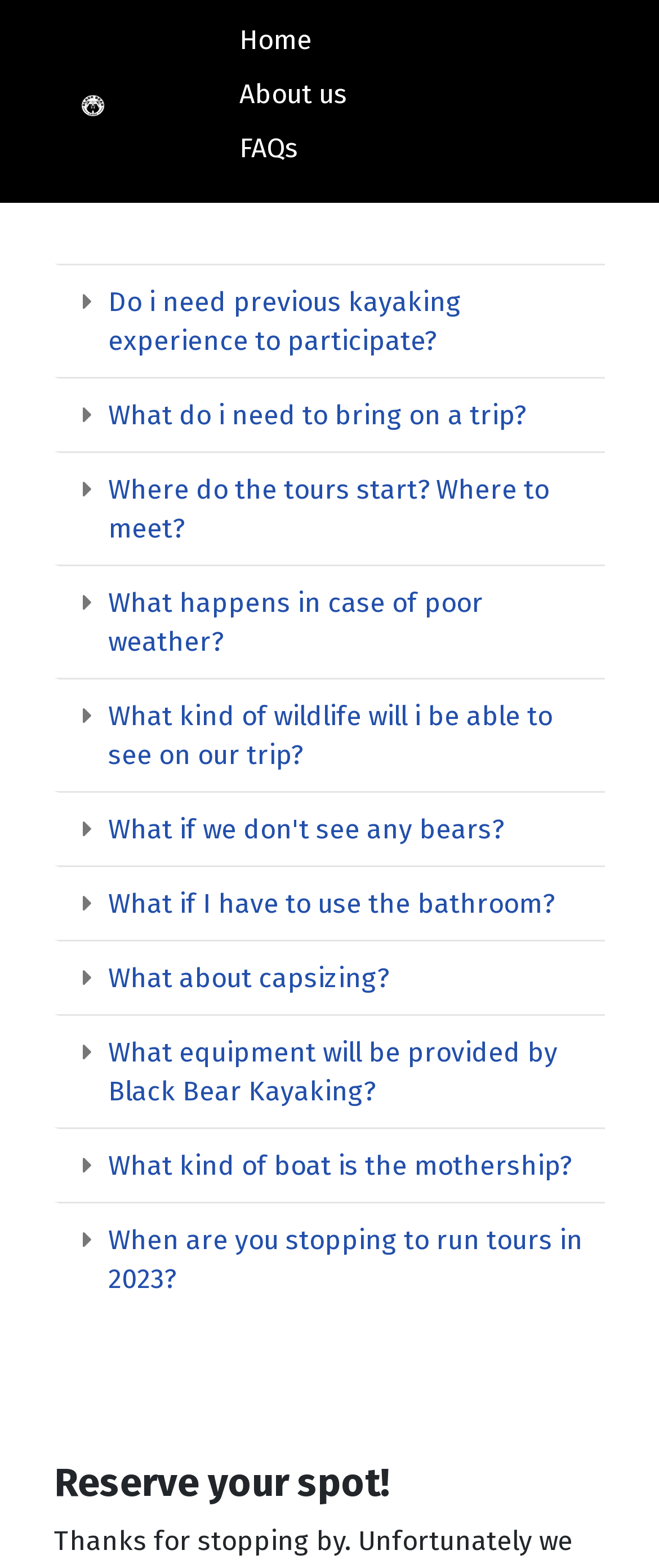Locate the bounding box coordinates of the clickable part needed for the task: "Check the answer to 'What if we don't see any bears?'".

[0.164, 0.516, 0.892, 0.541]